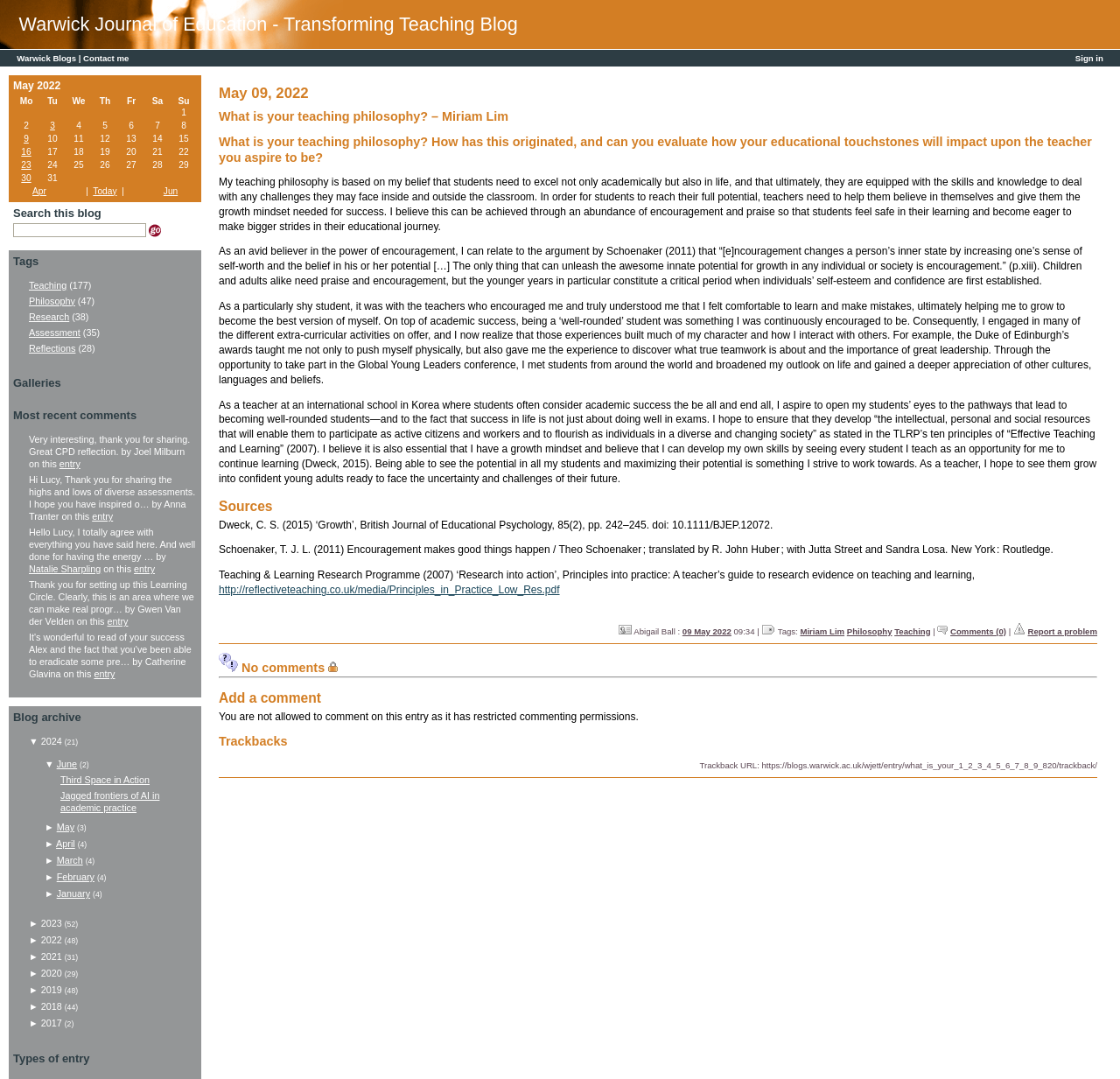Who is the author of the blog post?
Please use the image to deliver a detailed and complete answer.

The author of the blog post can be found at the top of the webpage, which is 'What is your teaching philosophy? – Miriam Lim, 09/05/22, Warwick Journal of Education - Transforming Teaching Blog'. The author's name is Miriam Lim.